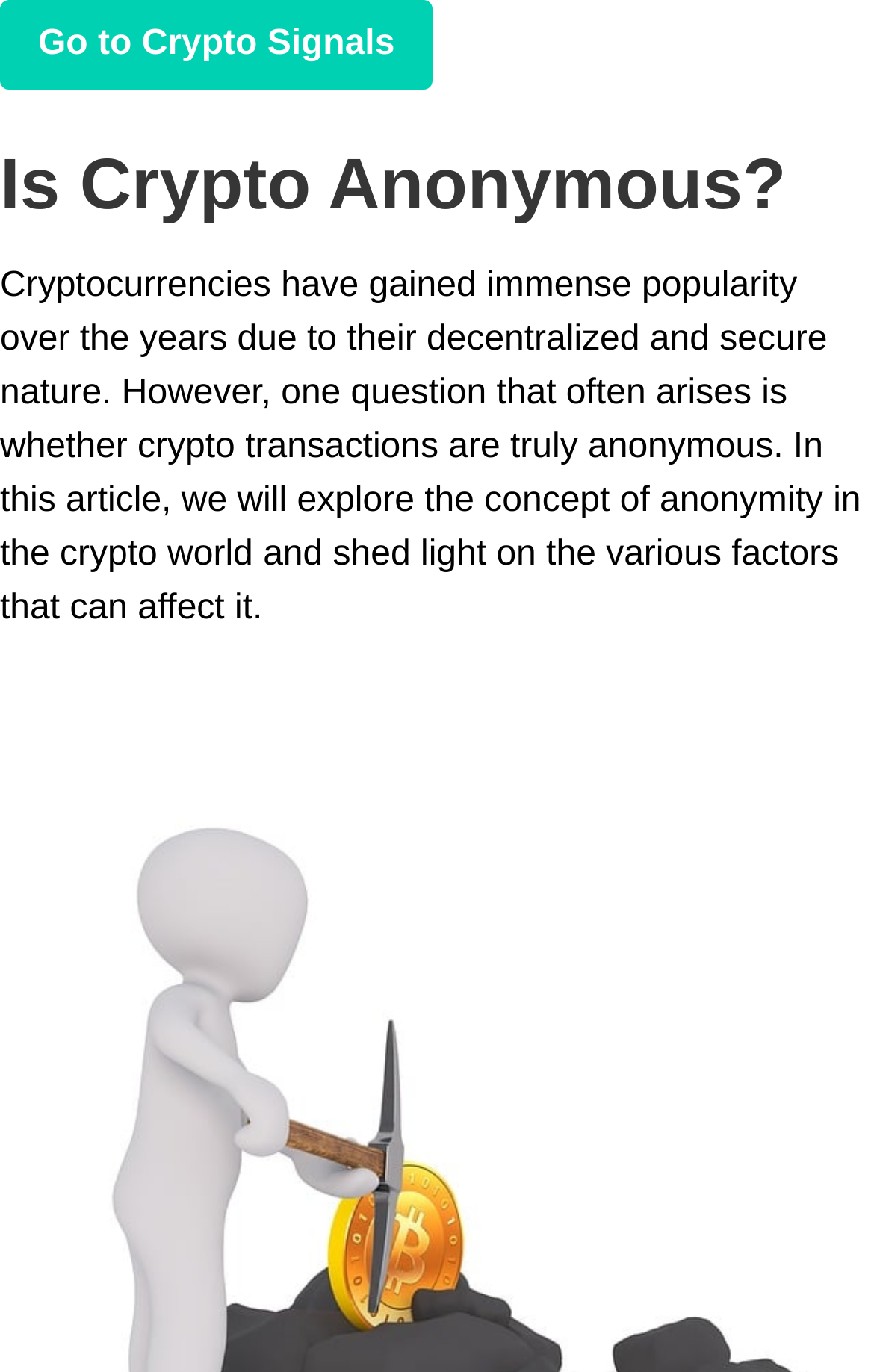Please find the bounding box for the UI component described as follows: "Go to Crypto Signals".

[0.0, 0.0, 0.495, 0.065]